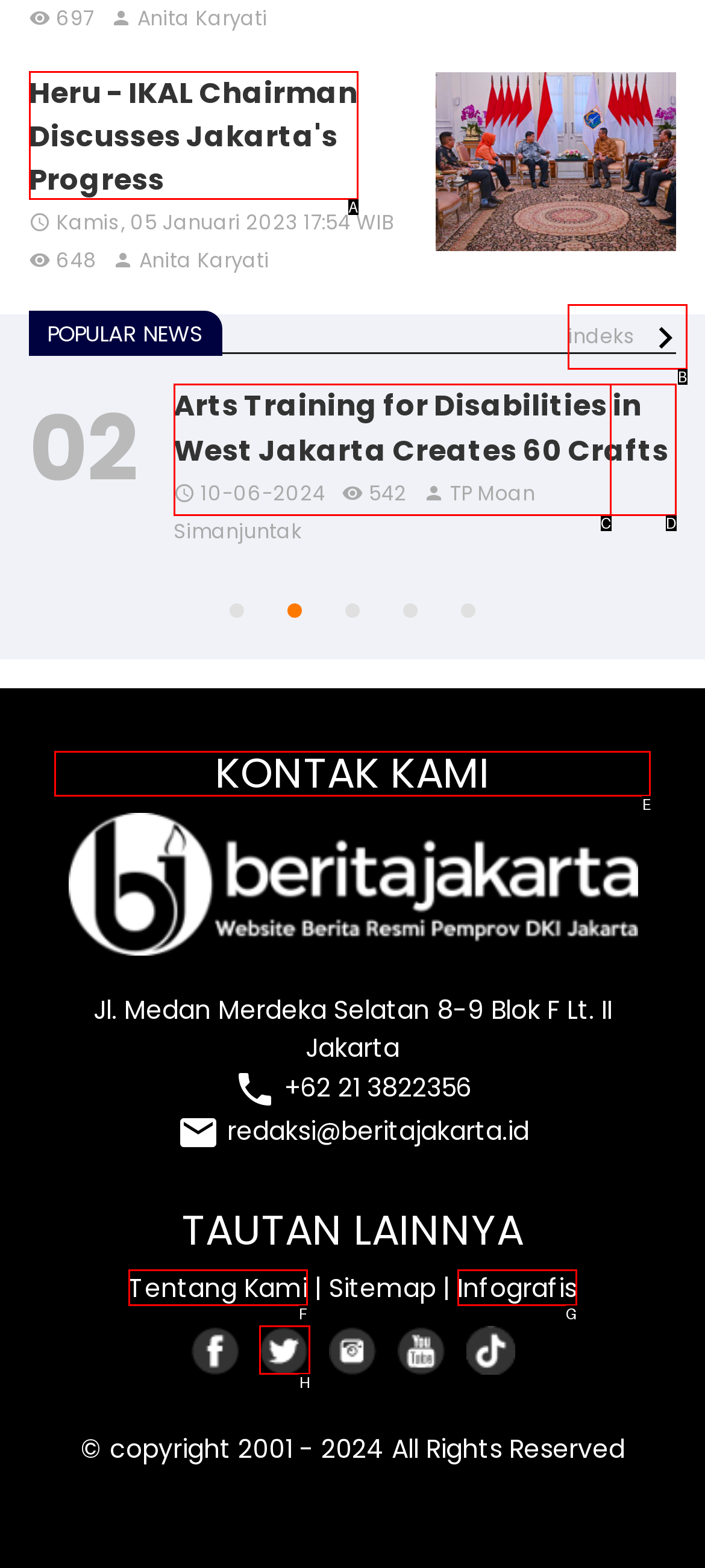Point out the HTML element I should click to achieve the following: Contact us Reply with the letter of the selected element.

E